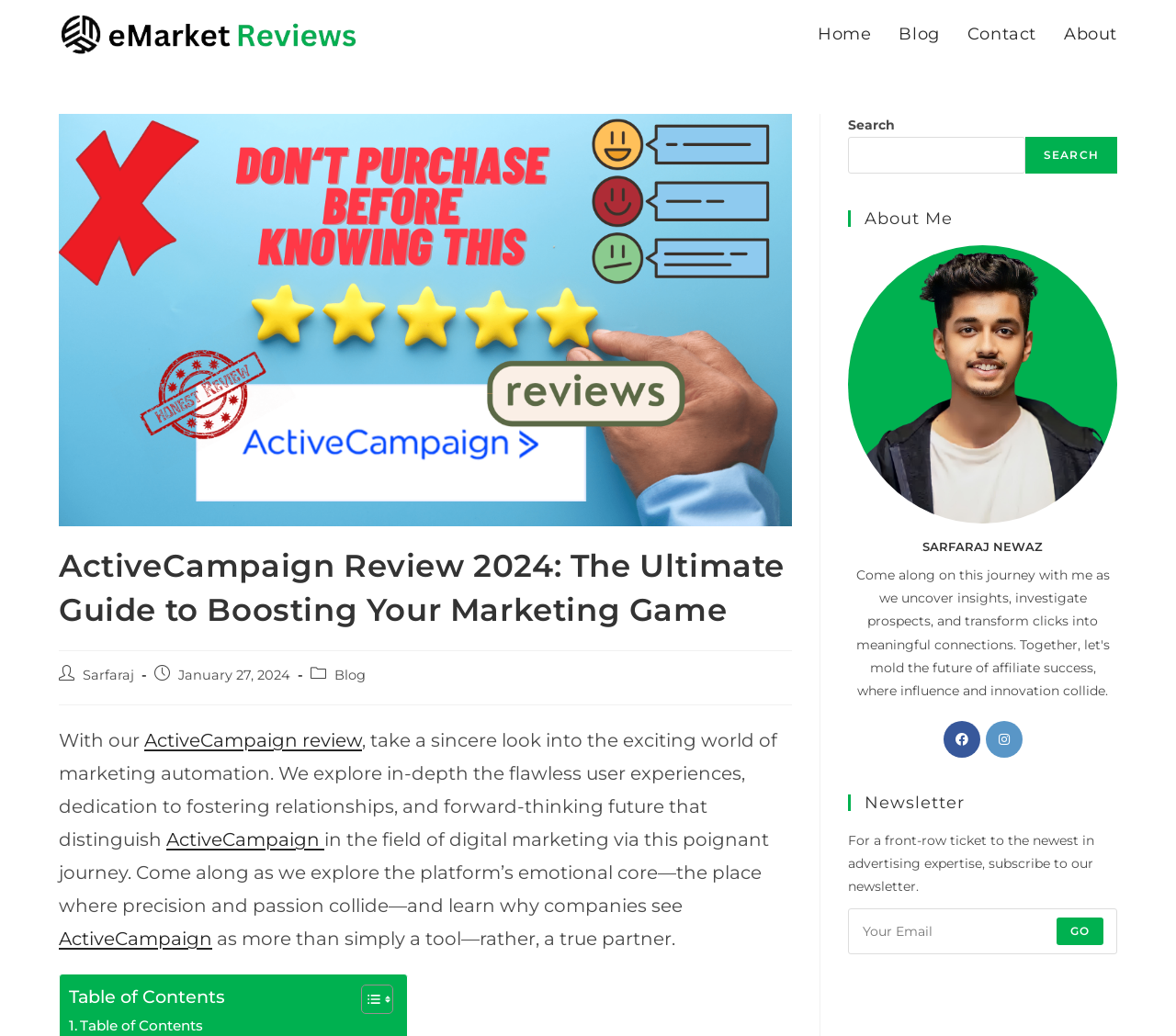Please identify the bounding box coordinates of the area that needs to be clicked to follow this instruction: "Read the 'ActiveCampaign Review 2024' article".

[0.05, 0.526, 0.674, 0.629]